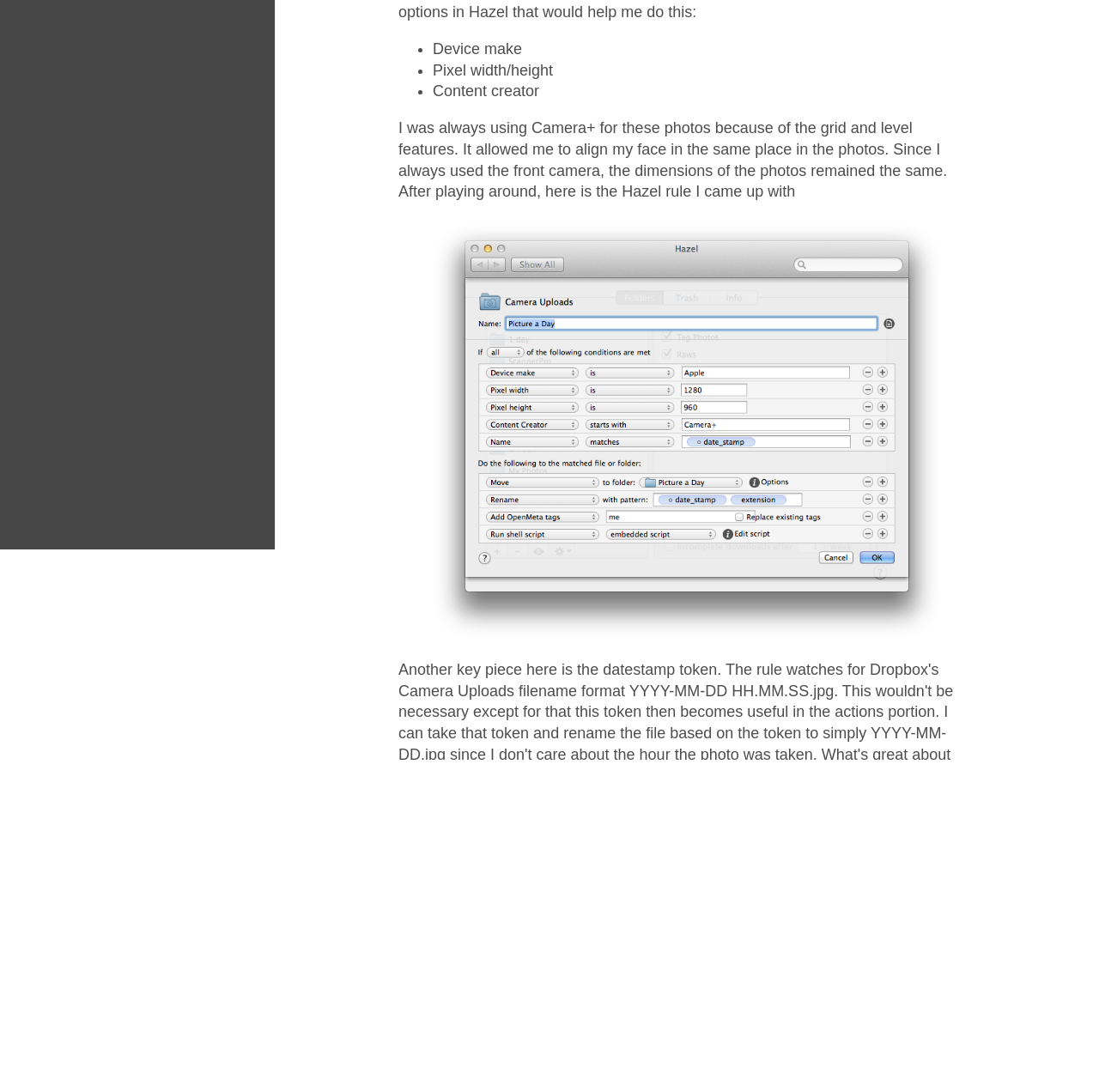Locate the bounding box coordinates for the element described below: "automation". The coordinates must be four float values between 0 and 1, formatted as [left, top, right, bottom].

[0.435, 0.83, 0.504, 0.85]